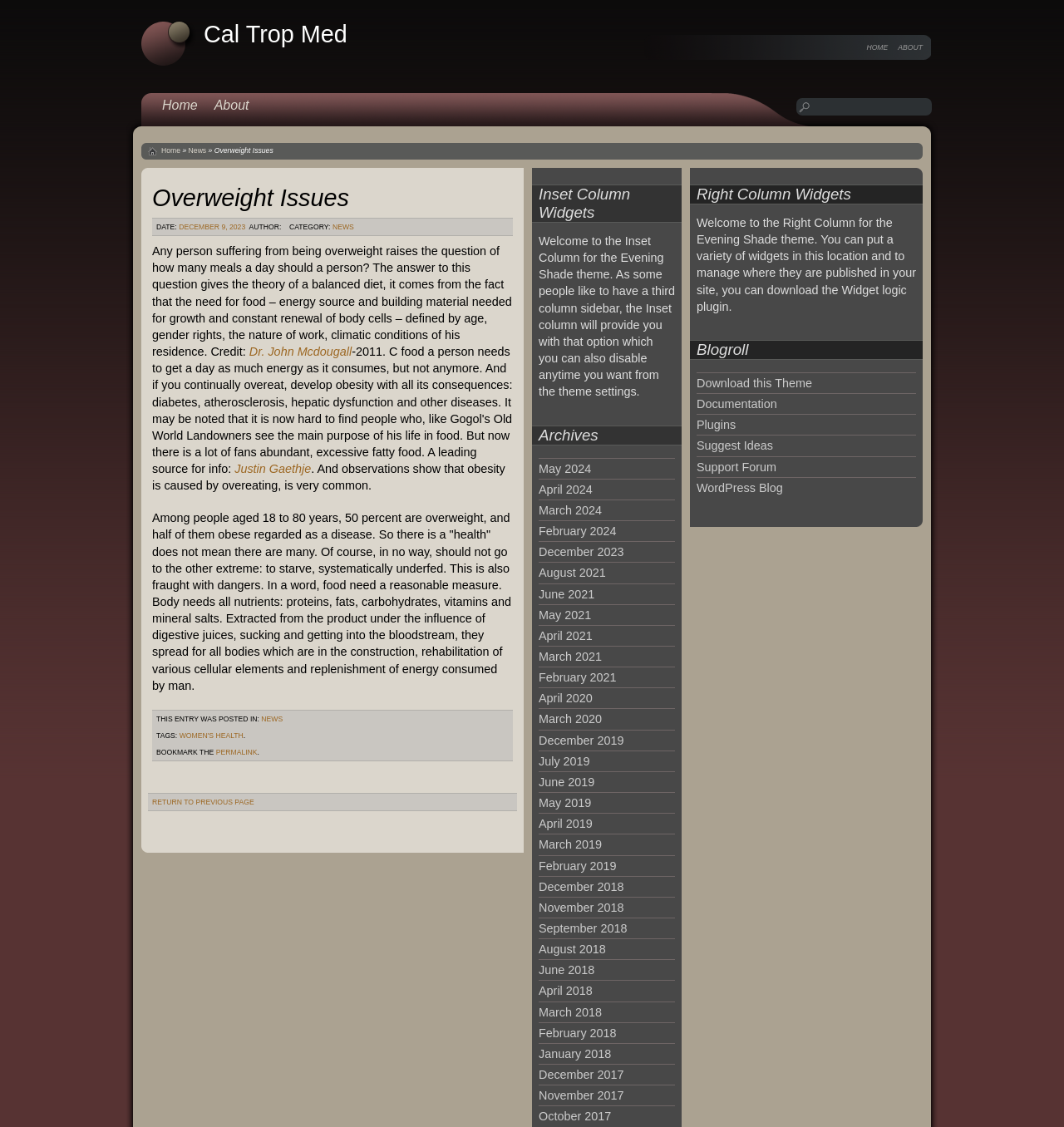Please find and give the text of the main heading on the webpage.

Cal Trop Med